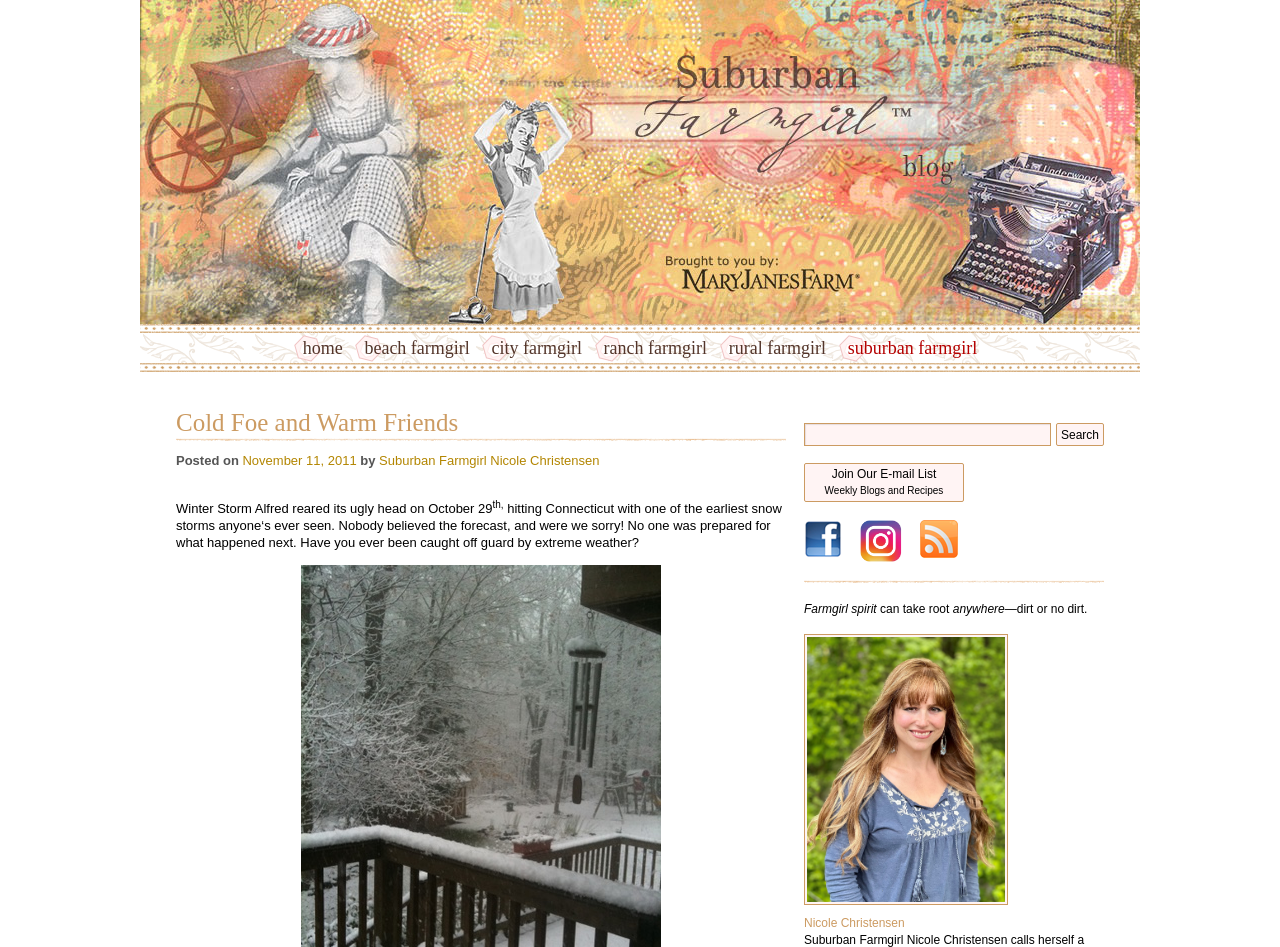Give a detailed overview of the webpage's appearance and contents.

The webpage is a blog post titled "Cold Foe and Warm Friends" on the Farmgirl Bloggers website. At the top of the page, there is a logo image of "Suburban Farmgirl" and a navigation menu with links to different categories, including "home", "beach farmgirl", "city farmgirl", and others.

Below the navigation menu, there is a heading with the title of the blog post, followed by a section with the post's metadata, including the date "November 11, 2011" and the author's name, "Suburban Farmgirl Nicole Christensen".

The main content of the blog post starts with a paragraph of text describing a winter storm that hit Connecticut, followed by a series of sentences asking if the reader has ever been caught off guard by extreme weather.

On the right side of the page, there is a search bar with a search button, as well as links to join the email list, follow the blog on Facebook and Twitter, and subscribe to the blog's feed. Each of these links has a corresponding image.

Further down the page, there is a section with a series of short sentences that appear to be a quote or a motto, including "Farmgirl spirit can take root anywhere —dirt or no dirt." Below this section, there is an author portrait image of Nicole Christensen, and a heading with her name.

Overall, the webpage has a clean and simple layout, with a focus on the blog post's content and easy navigation to other sections of the website.